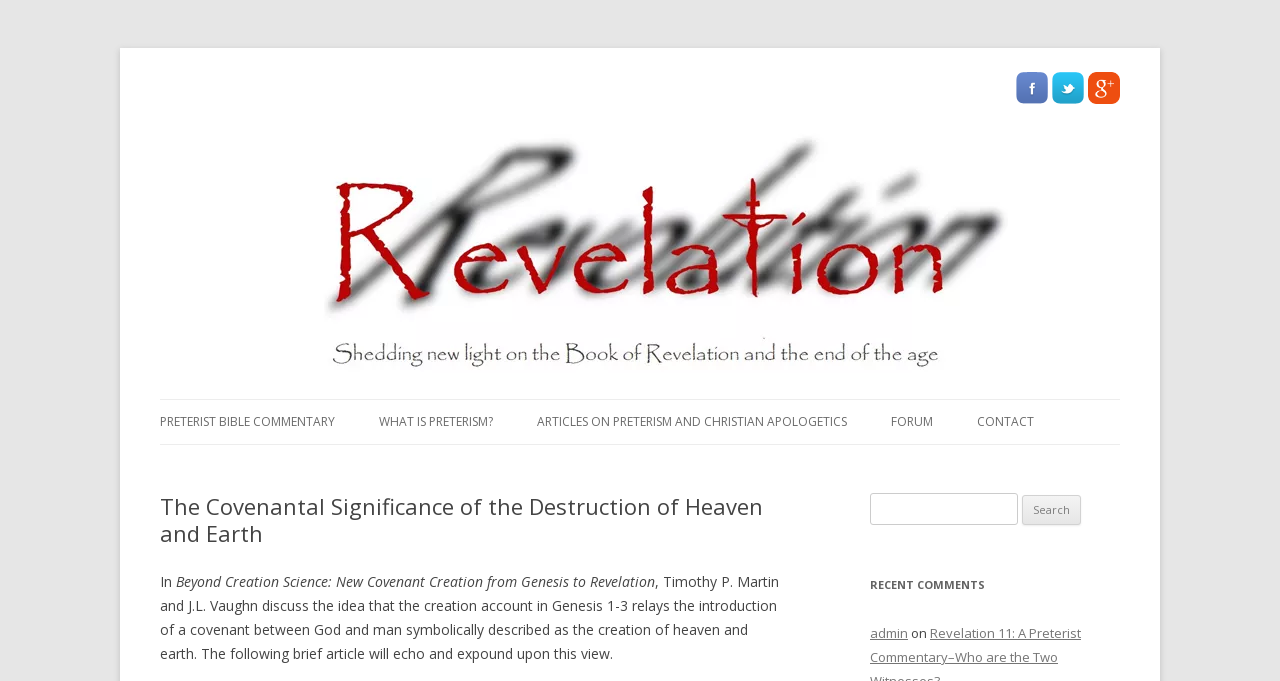Please provide the bounding box coordinates for the element that needs to be clicked to perform the instruction: "Contact us". The coordinates must consist of four float numbers between 0 and 1, formatted as [left, top, right, bottom].

[0.763, 0.652, 0.92, 0.713]